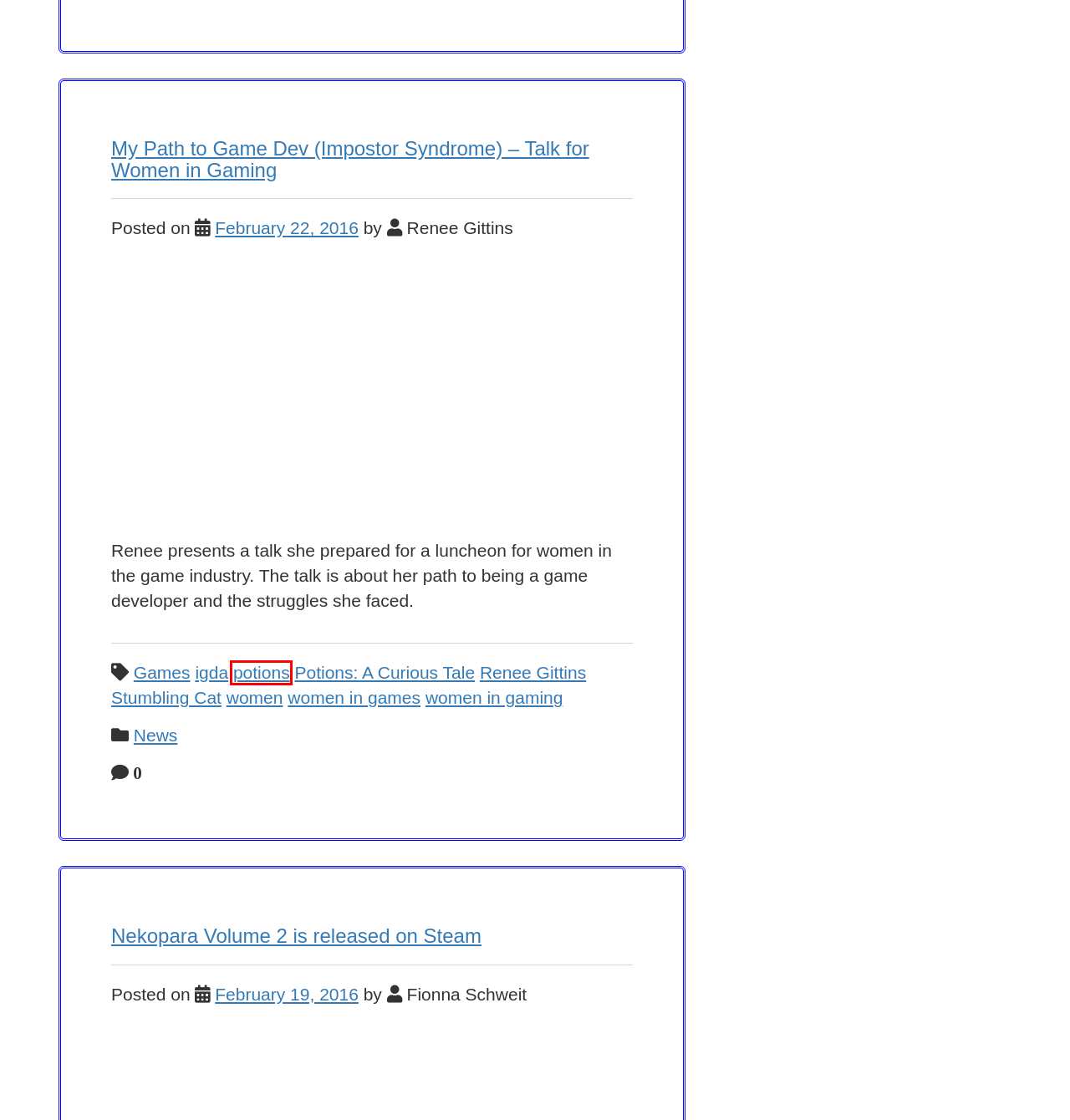You have a screenshot showing a webpage with a red bounding box around a UI element. Choose the webpage description that best matches the new page after clicking the highlighted element. Here are the options:
A. women in gaming Archives | Broken Joysticks
B. Stumbling Cat Archives | Broken Joysticks
C. Potions: A Curious Tale Archives | Broken Joysticks
D. February 19, 2016 | Broken Joysticks
E. igda Archives | Broken Joysticks
F. My Path to Game Dev (Impostor Syndrome) - Talk for Women in Gaming | Broken Joysticks
G. Nekopara Volume 2 is released on Steam | Broken Joysticks
H. potions Archives | Broken Joysticks

H